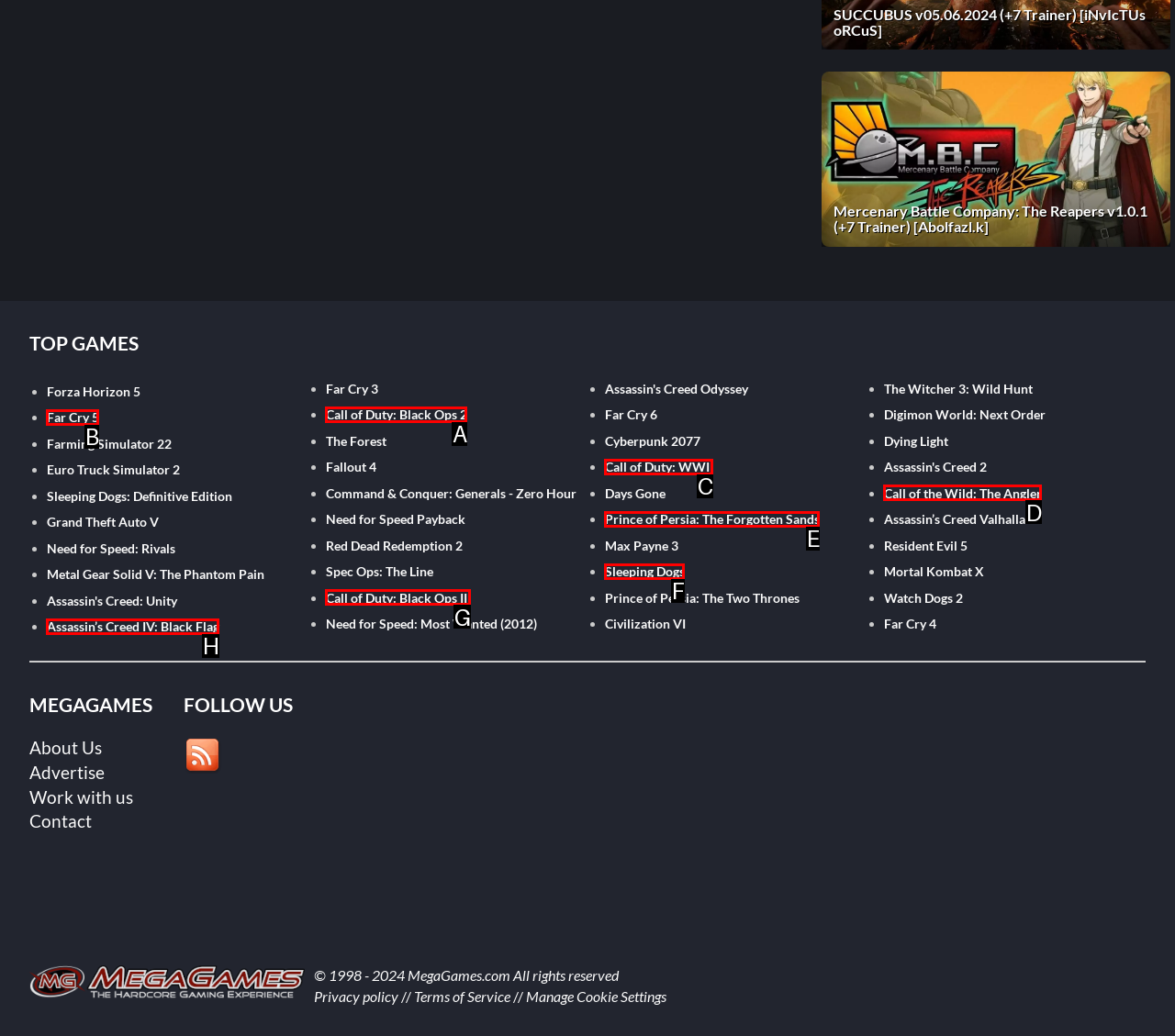Which HTML element matches the description: Call of Duty: WWII the best? Answer directly with the letter of the chosen option.

C